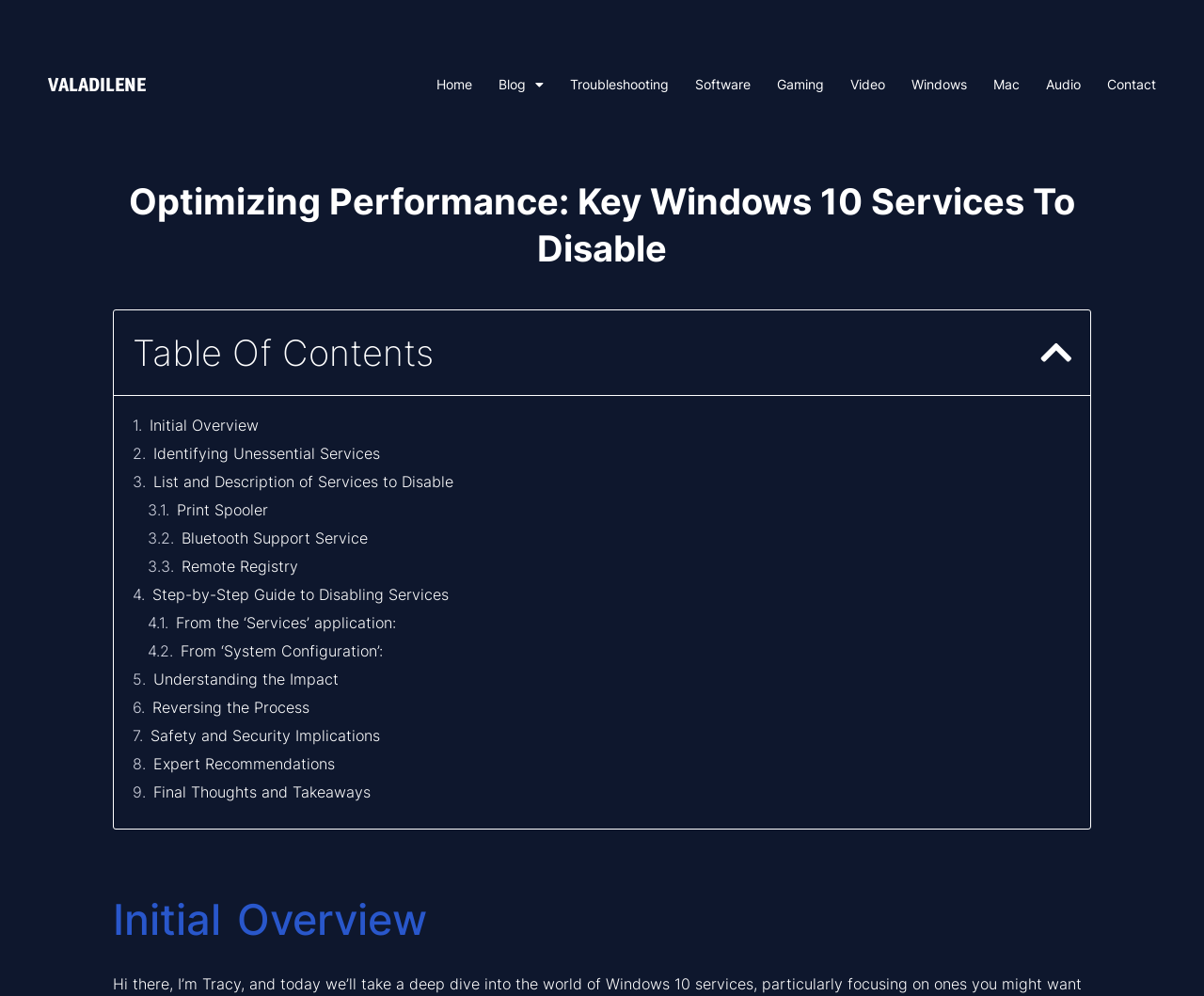Construct a comprehensive description capturing every detail on the webpage.

The webpage is about optimizing PC performance by disabling unnecessary Windows 10 services. At the top, there is a heading "VALADILENE" followed by a row of links, including "Home", "Blog", "Troubleshooting", "Software", "Gaming", "Video", "Windows", "Mac", "Audio", and "Contact". 

Below the links, there is a title "Optimizing Performance: Key Windows 10 Services To Disable" and a "Table Of Contents" section. The table of contents has a "Close" button and lists several links, including "Initial Overview", "Identifying Unessential Services", "List and Description of Services to Disable", and more. 

The main content of the webpage is divided into sections, each with a heading and links to specific topics, such as "Print Spooler", "Bluetooth Support Service", "Remote Registry", and more. The sections are arranged from top to bottom, with the "Initial Overview" section at the top and the "Final Thoughts and Takeaways" section at the bottom.